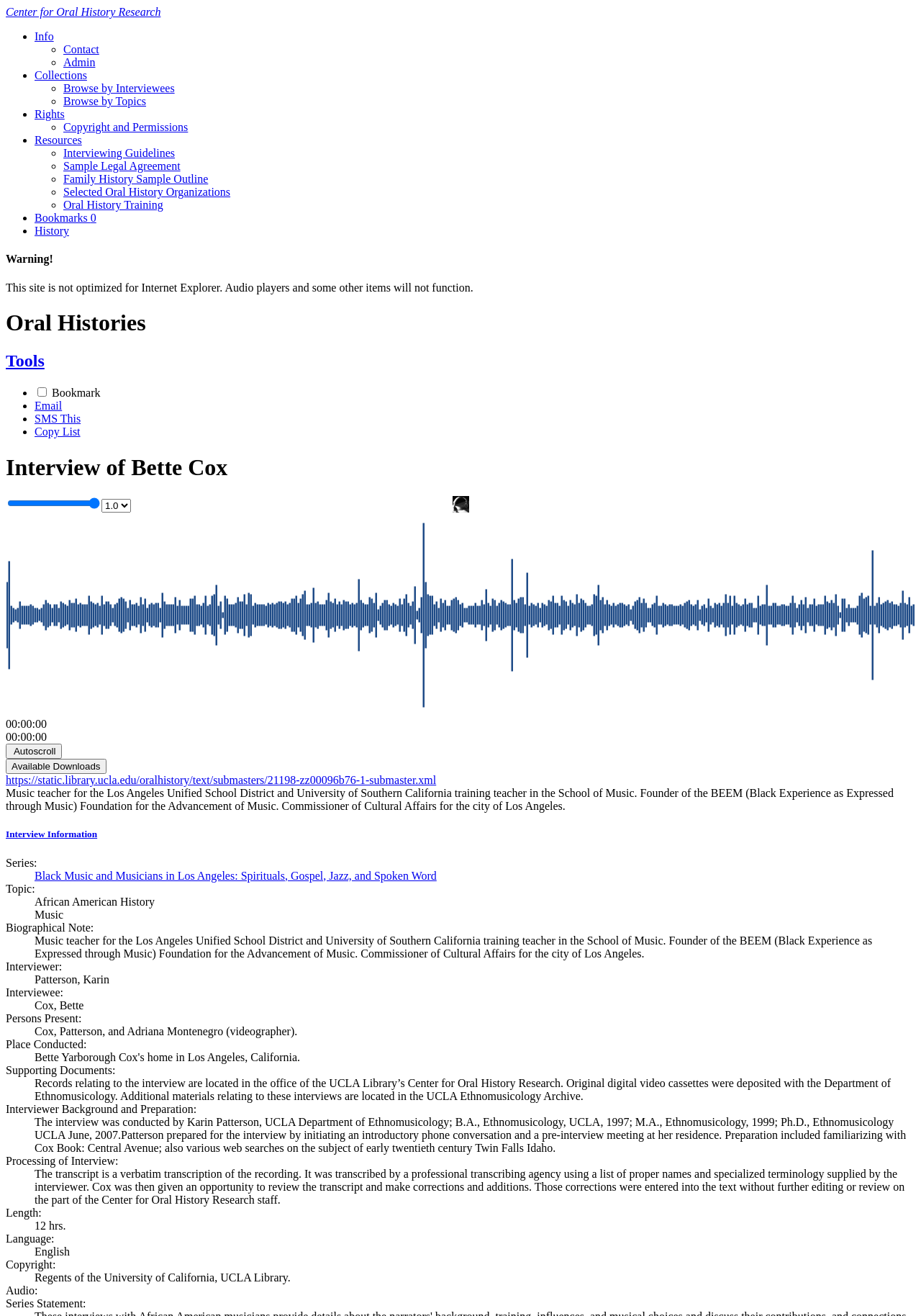What is the name of the oral history research center?
Look at the screenshot and provide an in-depth answer.

The question asks for the name of the oral history research center. By looking at the webpage, we can see that the title of the webpage is 'UCLA Library | Center for Oral History Research', and there is a link with the text 'Center for Oral History Research' at the top of the page. Therefore, the answer is 'Center for Oral History Research'.